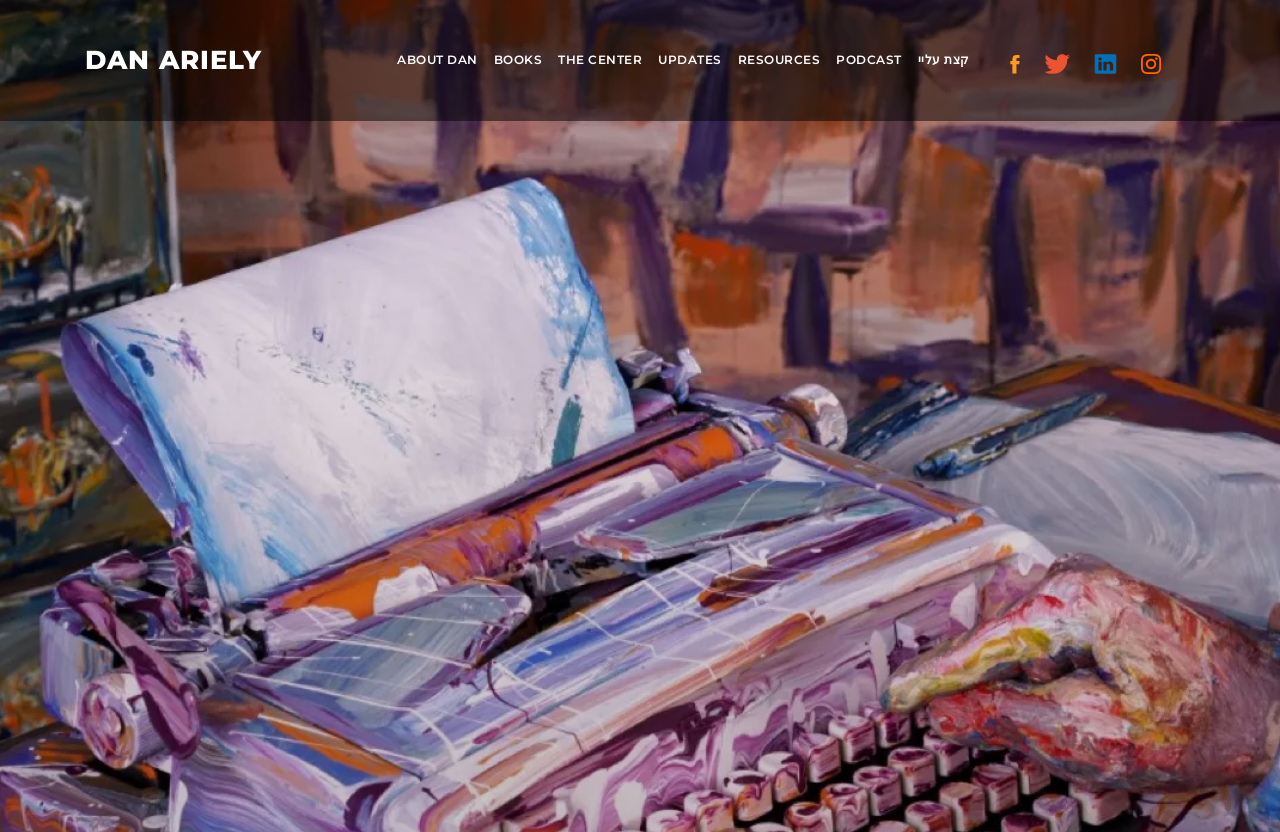Describe all significant elements and features of the webpage.

The webpage is an archive page for "short term thinking" related to Dan Ariely. At the top left, there is a prominent link to "DAN ARIELY" which is also a heading. Below this, there is a row of links to various sections of the website, including "ABOUT DAN", "BOOKS", "THE CENTER", "UPDATES", "RESOURCES", "PODCAST", and "קצת עליי" (which is Hebrew for "A bit about me"). These links are positioned horizontally, with "ABOUT DAN" on the left and "קצת עליי" on the right.

Further down, there are social media links to Dan Ariely's official Facebook page, Twitter, LinkedIn, and Instagram profiles. Each of these links is accompanied by a small image. These social media links are positioned horizontally, with the Facebook link on the left and the Instagram link on the right.